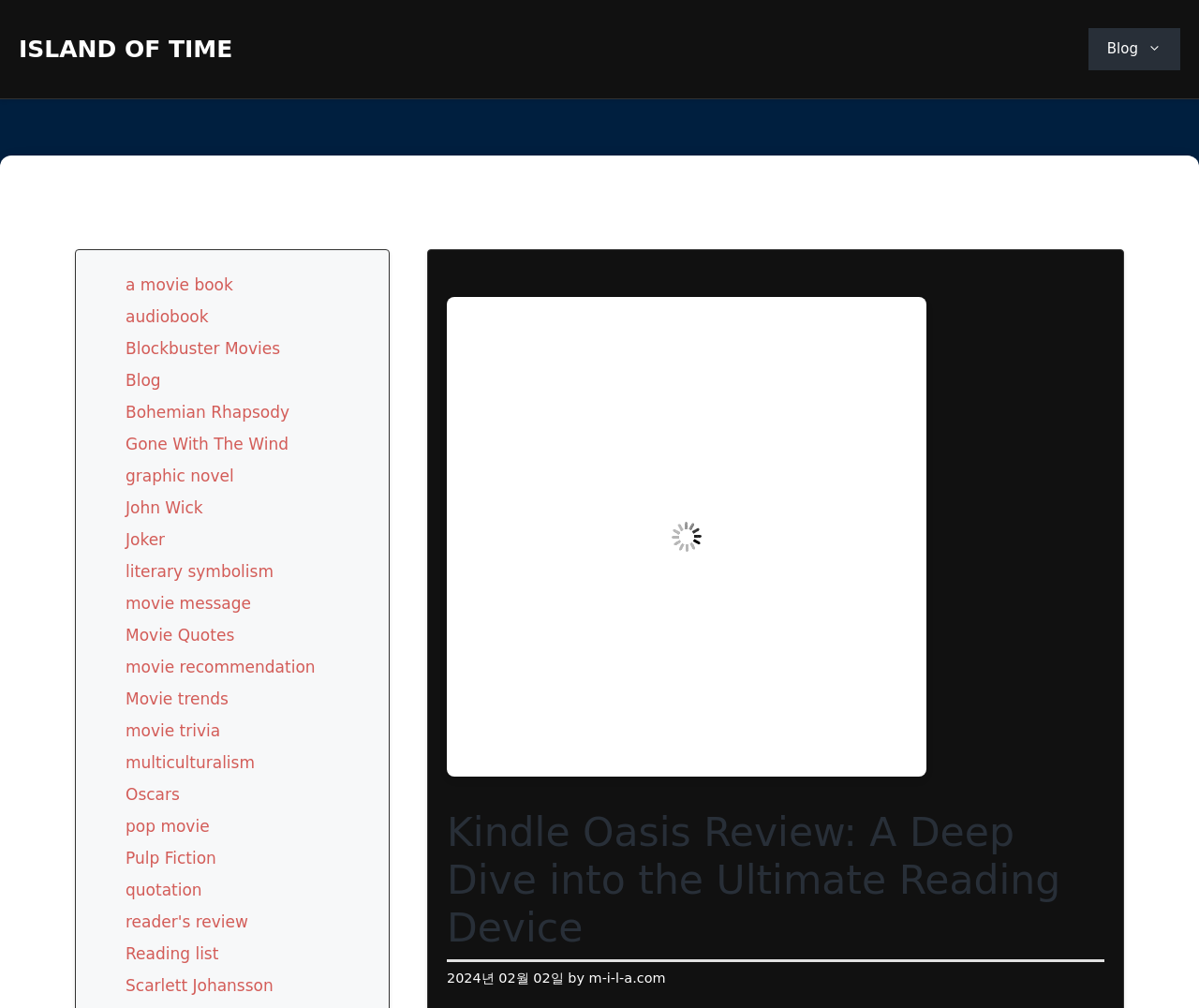What is the date of the review?
Based on the image content, provide your answer in one word or a short phrase.

2024년 02월 02일